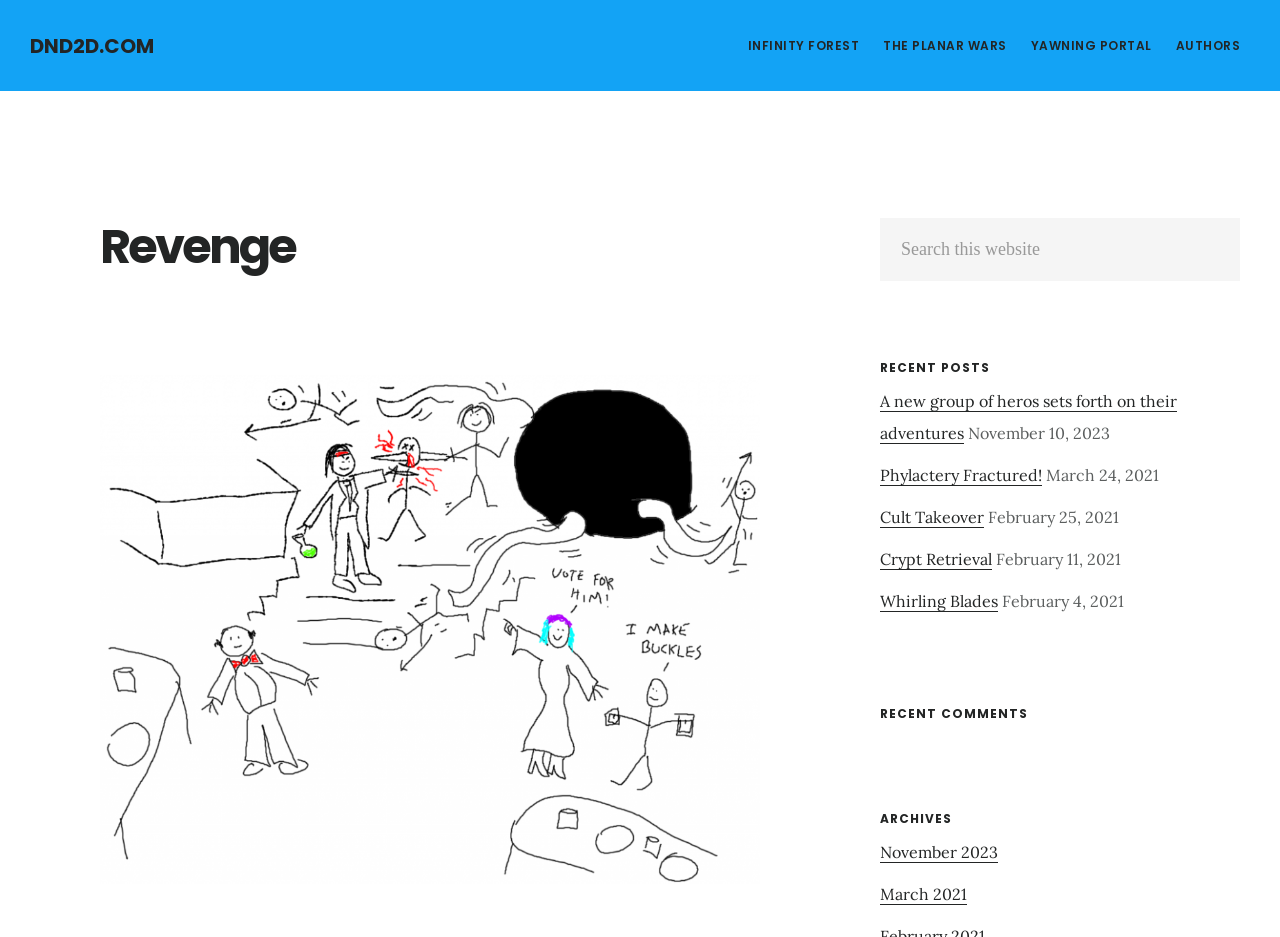Please locate the bounding box coordinates of the element's region that needs to be clicked to follow the instruction: "Search this website". The bounding box coordinates should be provided as four float numbers between 0 and 1, i.e., [left, top, right, bottom].

[0.688, 0.233, 0.969, 0.3]